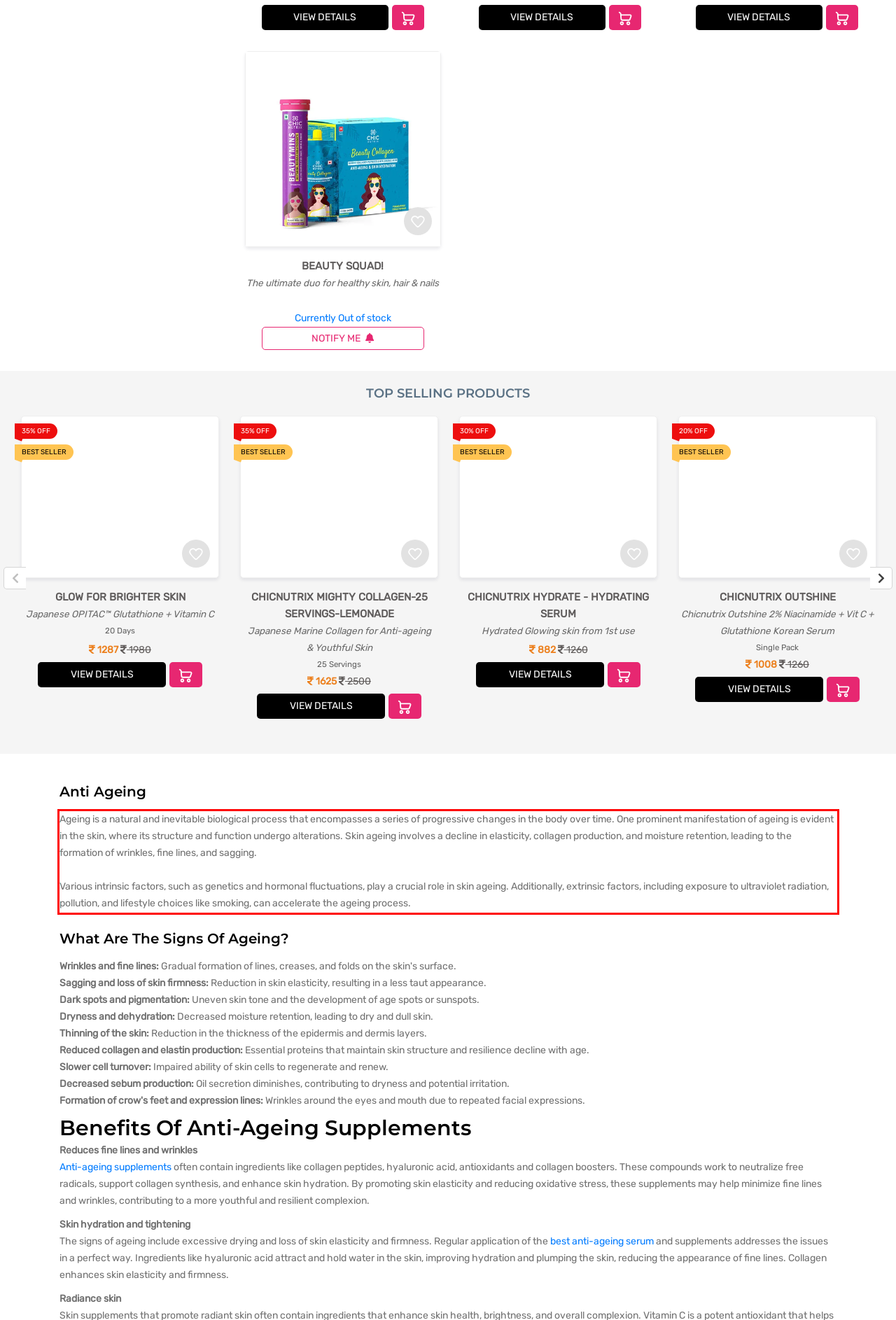Examine the screenshot of the webpage, locate the red bounding box, and perform OCR to extract the text contained within it.

Ageing is a natural and inevitable biological process that encompasses a series of progressive changes in the body over time. One prominent manifestation of ageing is evident in the skin, where its structure and function undergo alterations. Skin ageing involves a decline in elasticity, collagen production, and moisture retention, leading to the formation of wrinkles, fine lines, and sagging. Various intrinsic factors, such as genetics and hormonal fluctuations, play a crucial role in skin ageing. Additionally, extrinsic factors, including exposure to ultraviolet radiation, pollution, and lifestyle choices like smoking, can accelerate the ageing process.